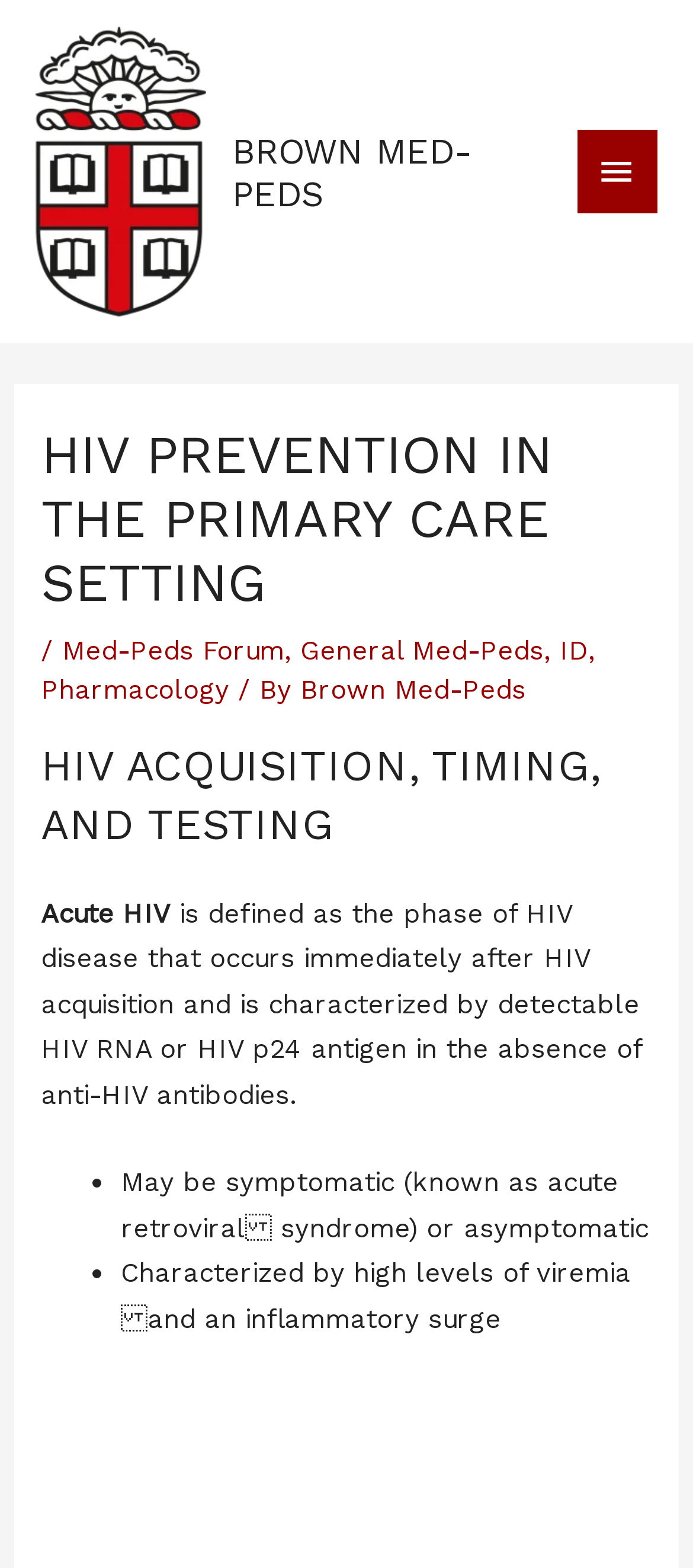Please identify the bounding box coordinates of the element that needs to be clicked to execute the following command: "Learn about ID". Provide the bounding box using four float numbers between 0 and 1, formatted as [left, top, right, bottom].

[0.808, 0.405, 0.849, 0.425]